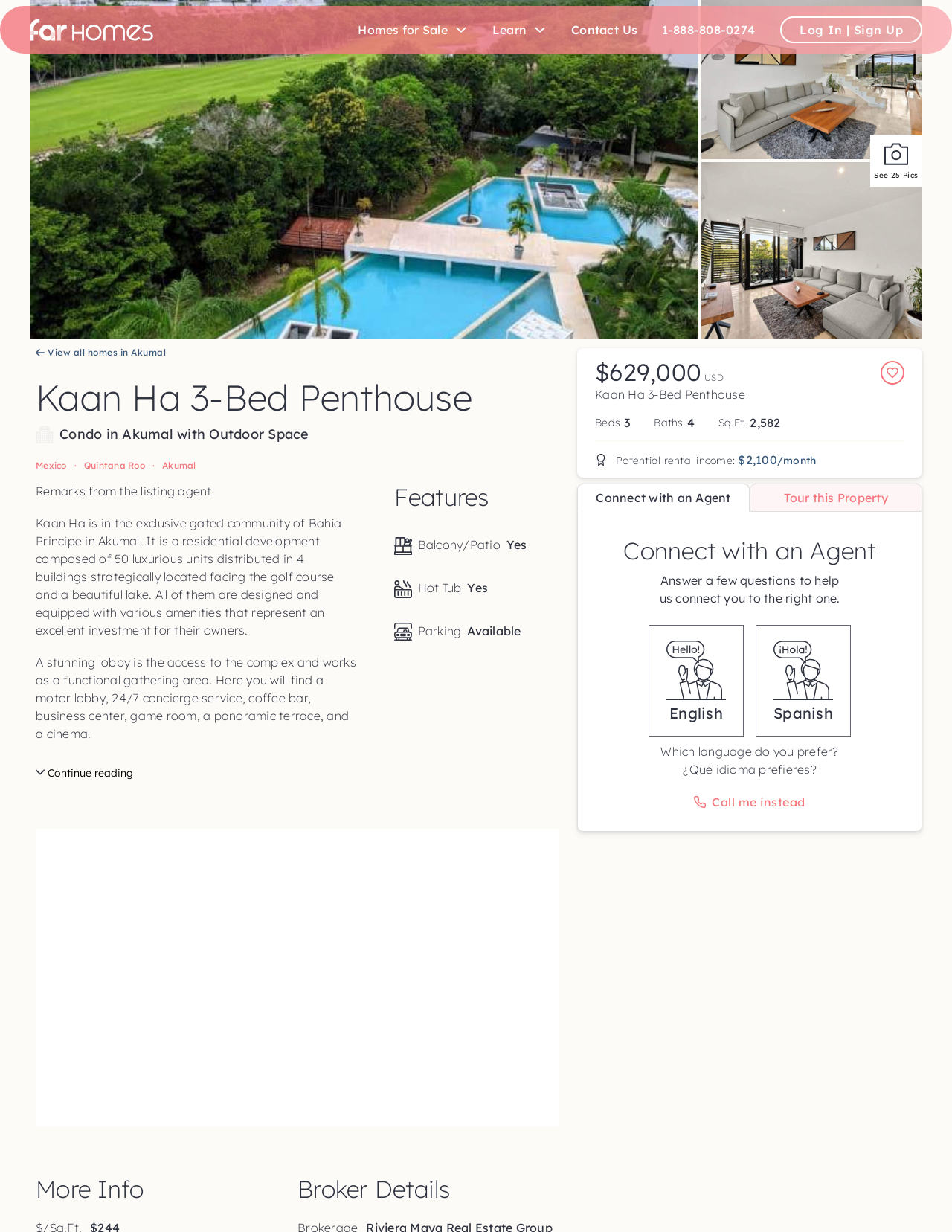What is the name of the residential development?
From the image, provide a succinct answer in one word or a short phrase.

Kaan Ha